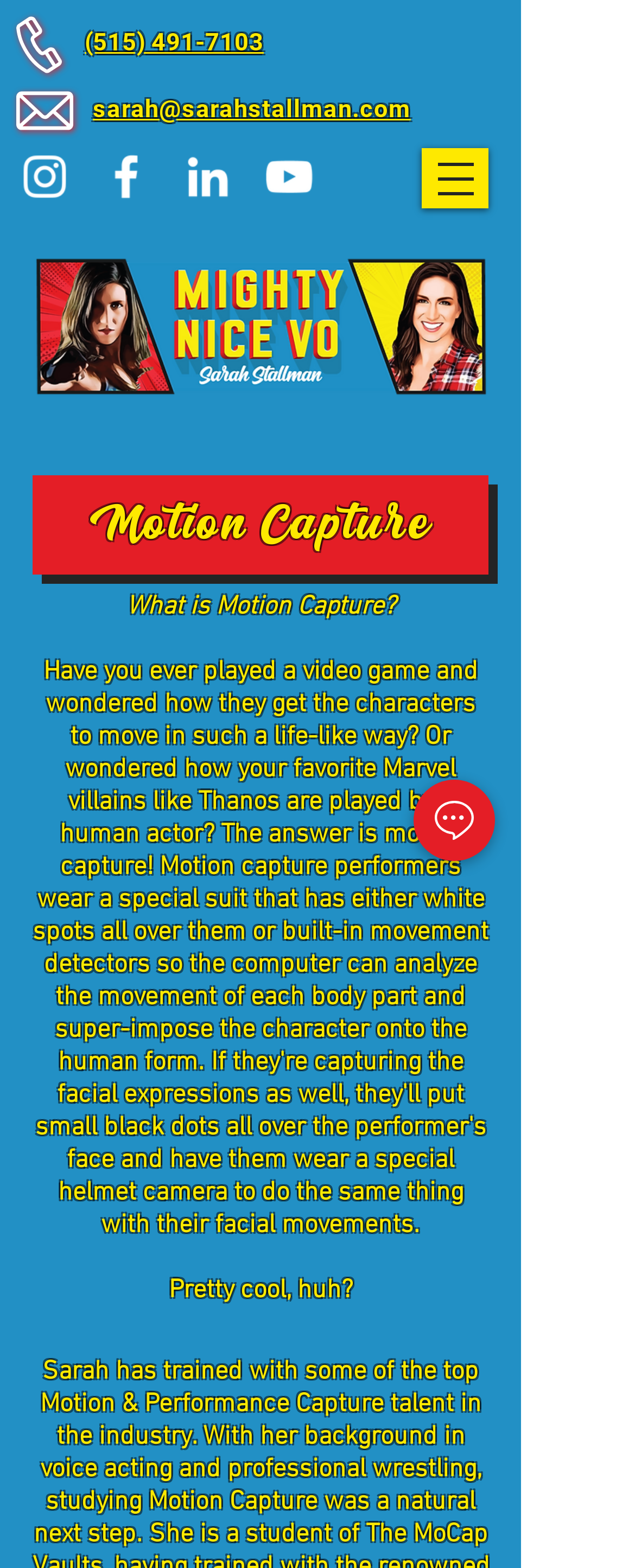Pinpoint the bounding box coordinates of the element you need to click to execute the following instruction: "Call (515) 491-7103". The bounding box should be represented by four float numbers between 0 and 1, in the format [left, top, right, bottom].

[0.133, 0.018, 0.795, 0.037]